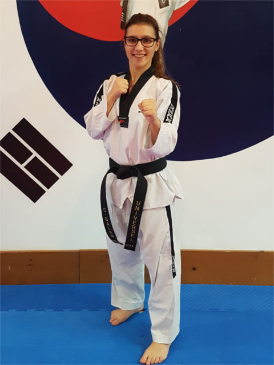Convey a detailed narrative of what is depicted in the image.

The image features Corina Balan, a skilled martial artist and coach, showcasing her expertise in Taekwondo. Dressed in traditional white Taekwondo gi with black stripes, she proudly dons a black belt, signifying her advanced rank as a 3rd Dan black belt. Corina stands confidently in a fighting stance on a blue mat, with a vibrant backdrop that includes symbolic elements of Taekwondo culture. As an instructor and coach, she has an impressive track record, having medalled at numerous competitions, including silver at the National Black Belt League and other championships, highlighting her dedication to the sport and leadership in training others.